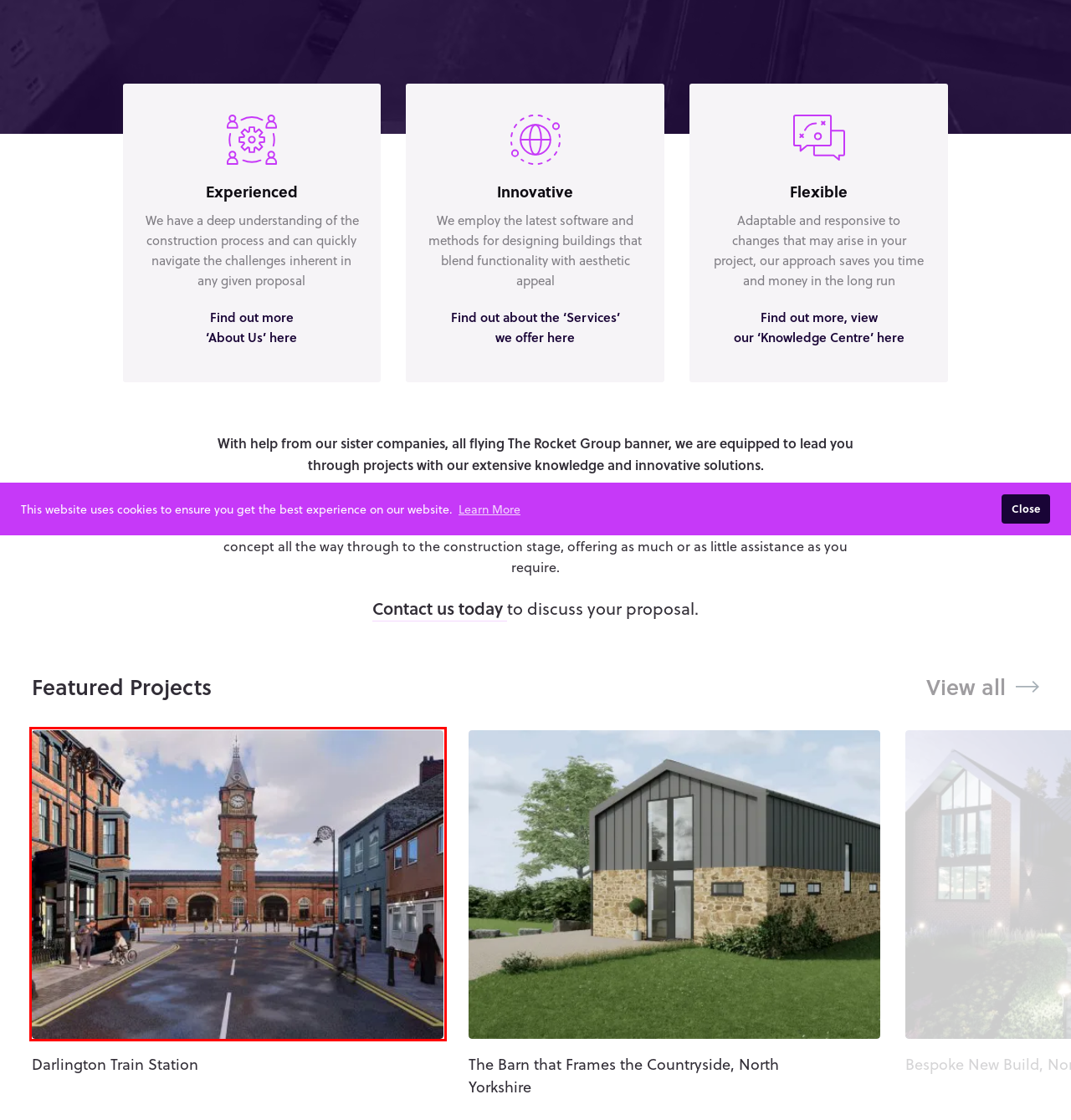Review the webpage screenshot provided, noting the red bounding box around a UI element. Choose the description that best matches the new webpage after clicking the element within the bounding box. The following are the options:
A. Bespoke New Build, North Yorkshire - Rocket Architectural Design
B. Knowledge Centre - Rocket Architectural Design
C. Luxury Holiday Park, Durham - Rocket Architectural Design
D. Rocket News - Rocket Architectural Design
E. Darlington Train Station - Rocket Architectural Design
F. The Barn that Frames the Countryside, North Yorkshire - Rocket Architectural Design
G. 3D Visualisations - Rocket Architectural Design
H. Privacy Policy - Rocket Architectural Design

E